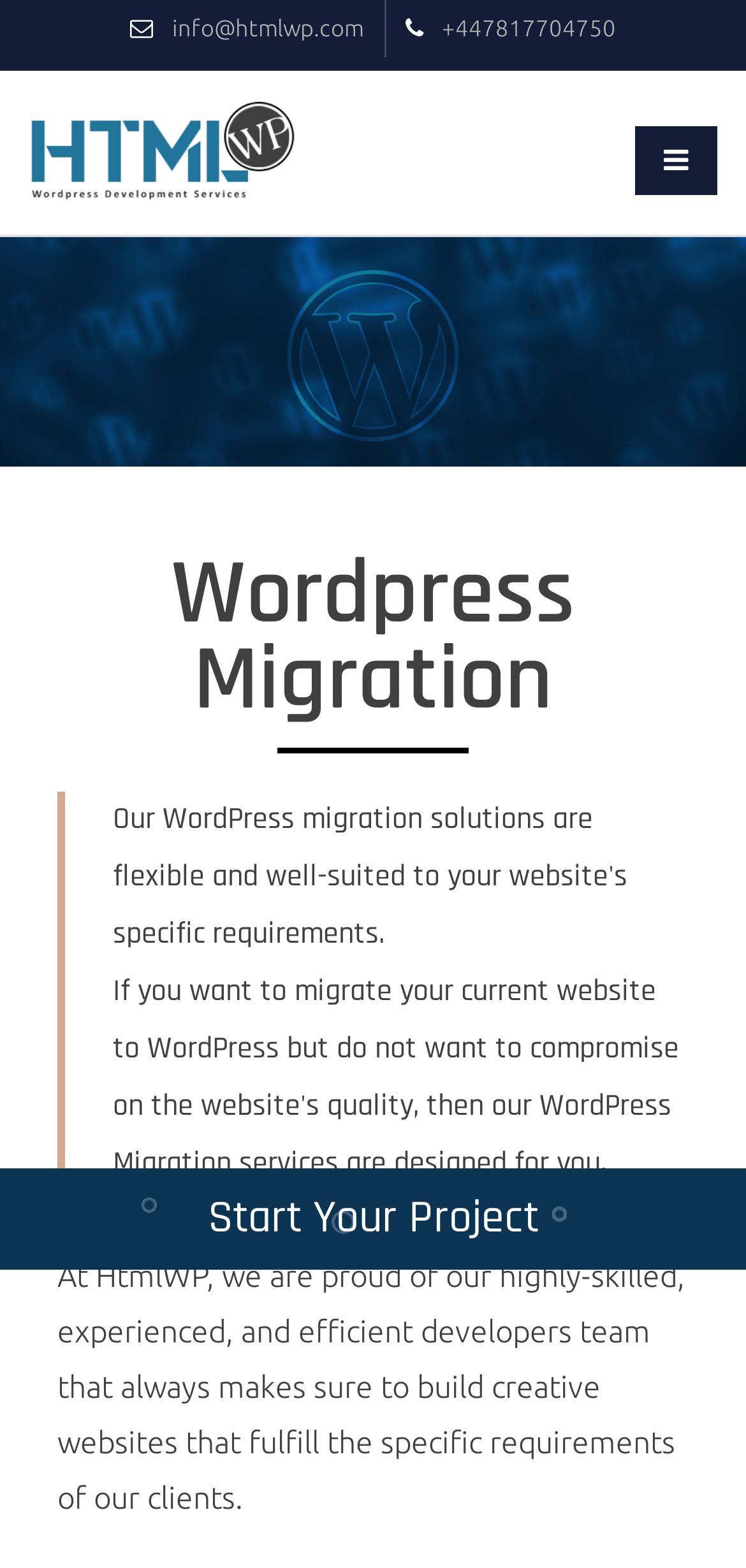What is the company's email address?
Using the image, respond with a single word or phrase.

info@htmlwp.com